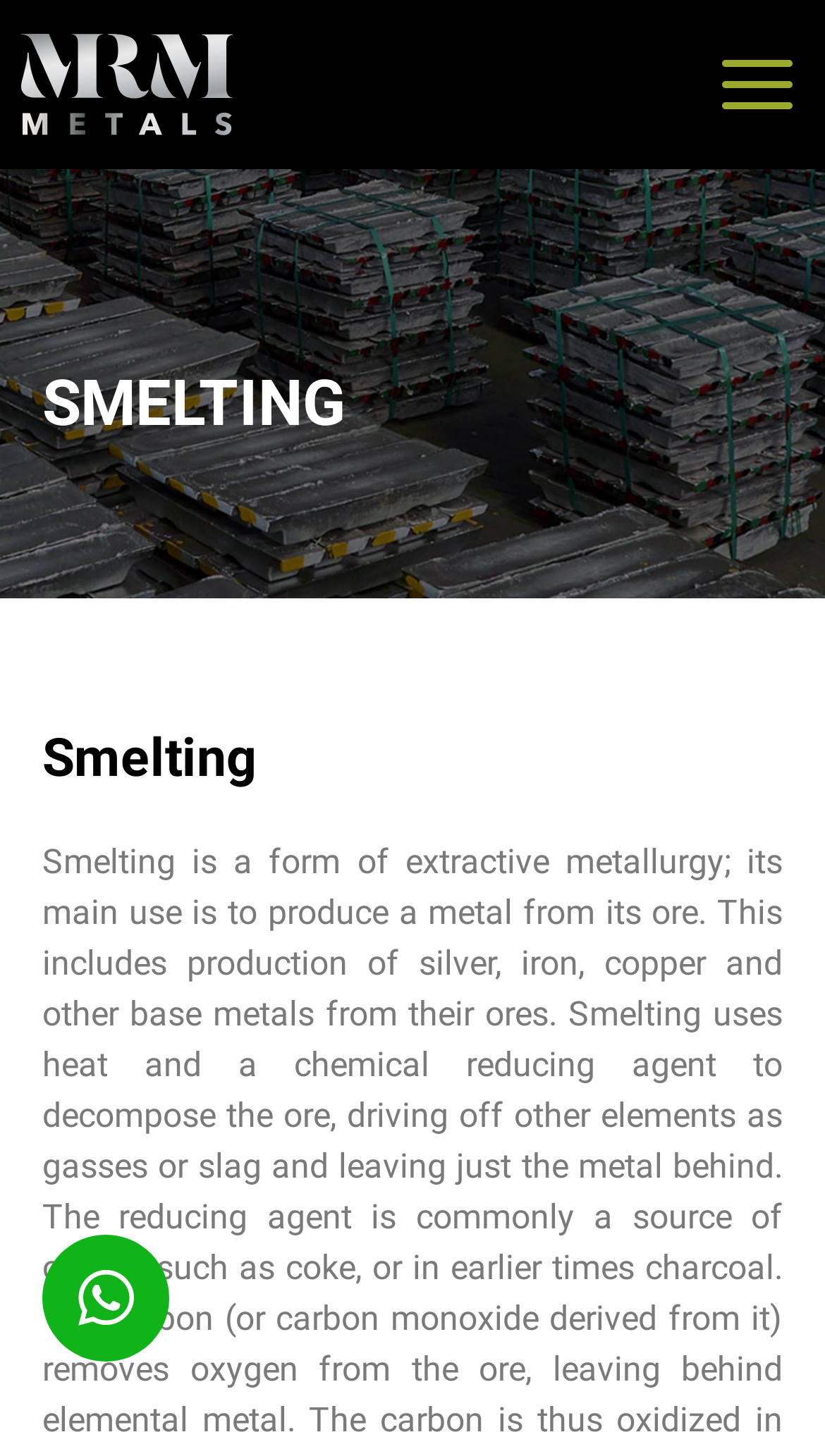Based on the provided description, "alt="MRM Metals"", find the bounding box of the corresponding UI element in the screenshot.

[0.026, 0.042, 0.282, 0.07]